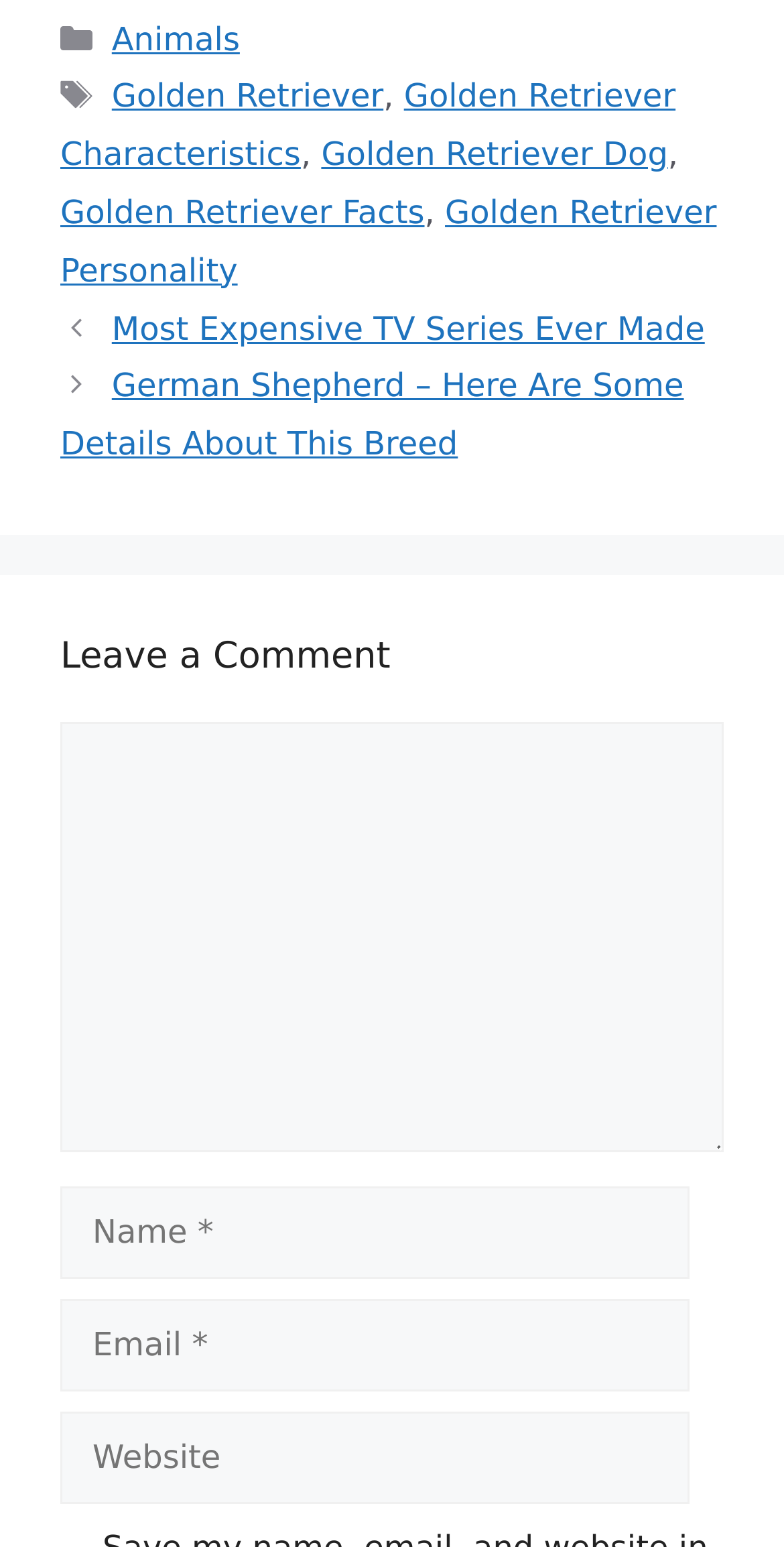Determine the bounding box coordinates of the clickable region to follow the instruction: "Visit the Facebook page of On The Scene Mag".

None